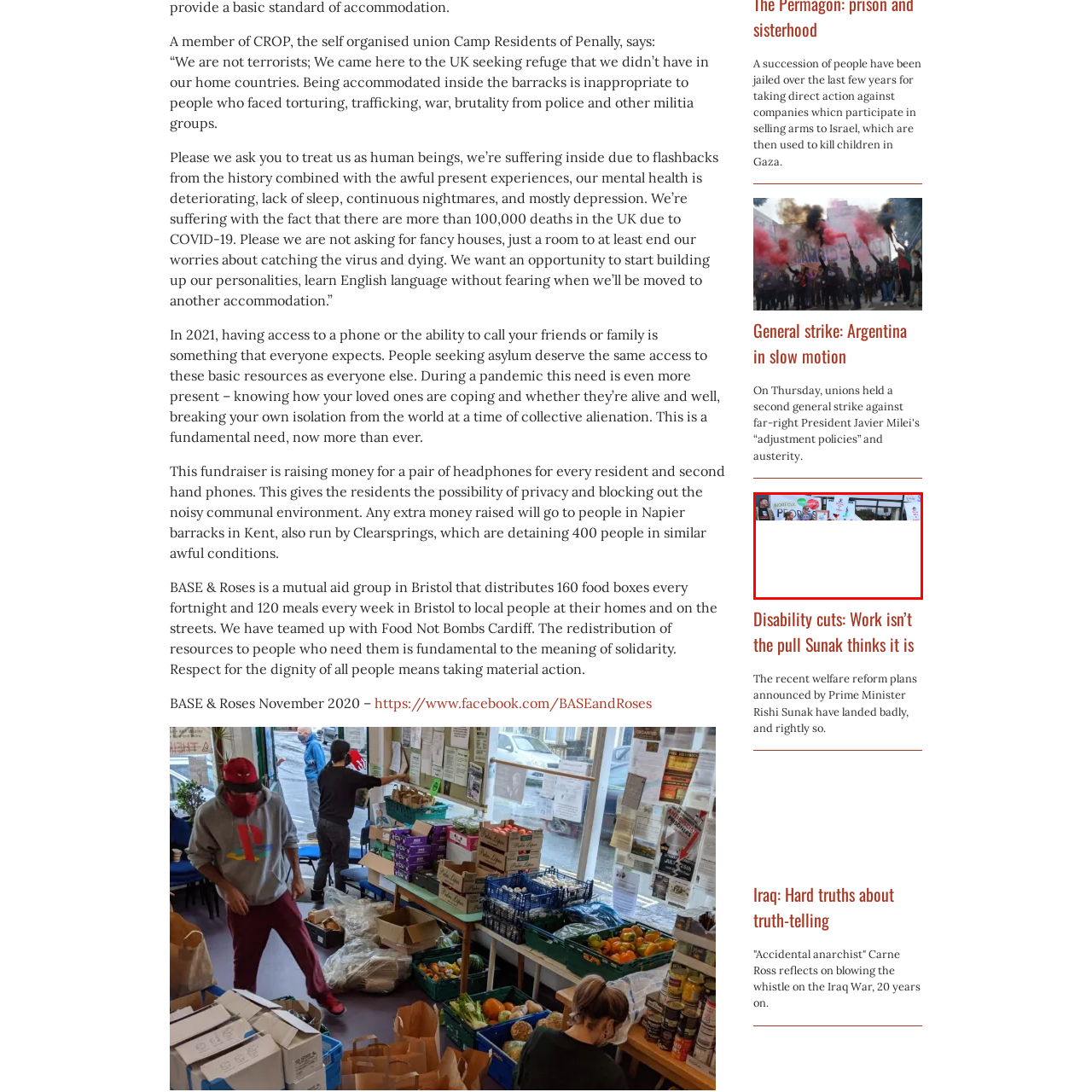Direct your attention to the image within the red boundary, What is the atmosphere of the gathering?
 Respond with a single word or phrase.

Vibrant